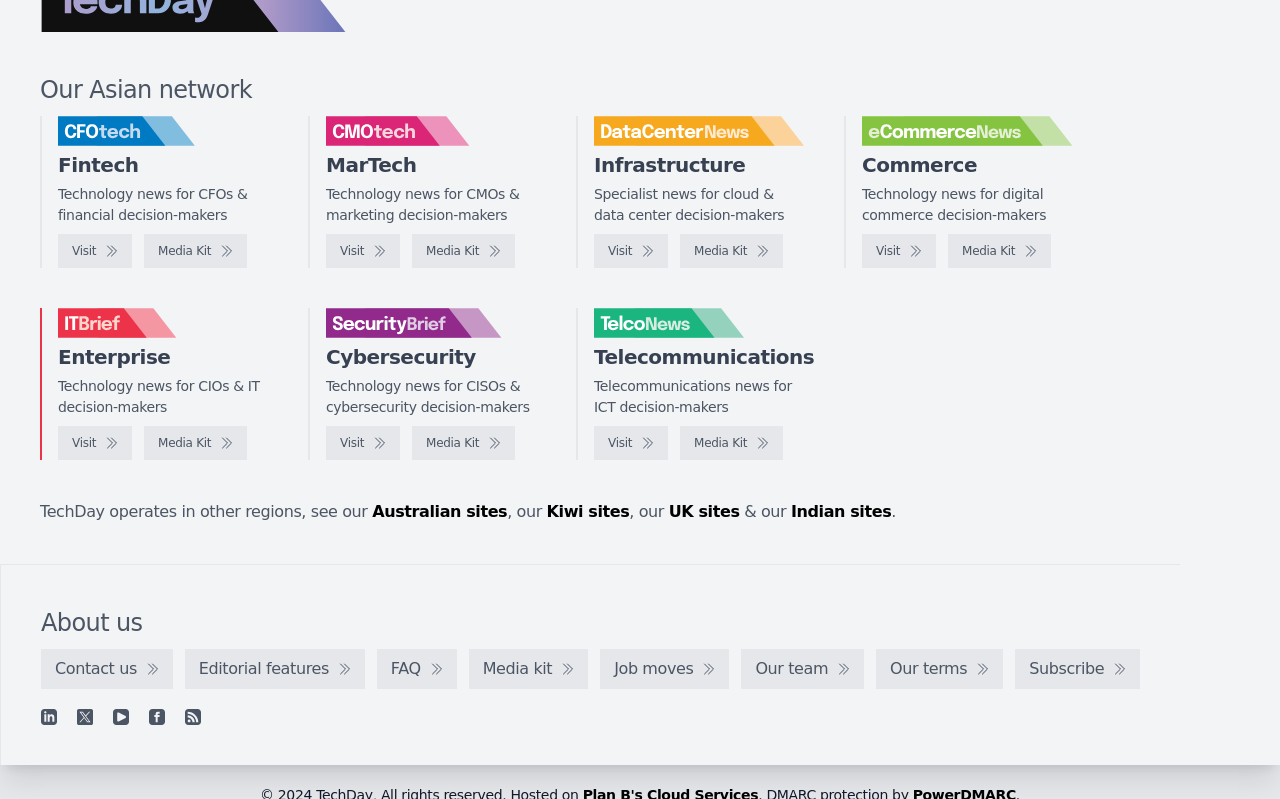What is the region of the 'TechDay' website mentioned at the bottom? Based on the image, give a response in one word or a short phrase.

Australian, Kiwi, UK, Indian